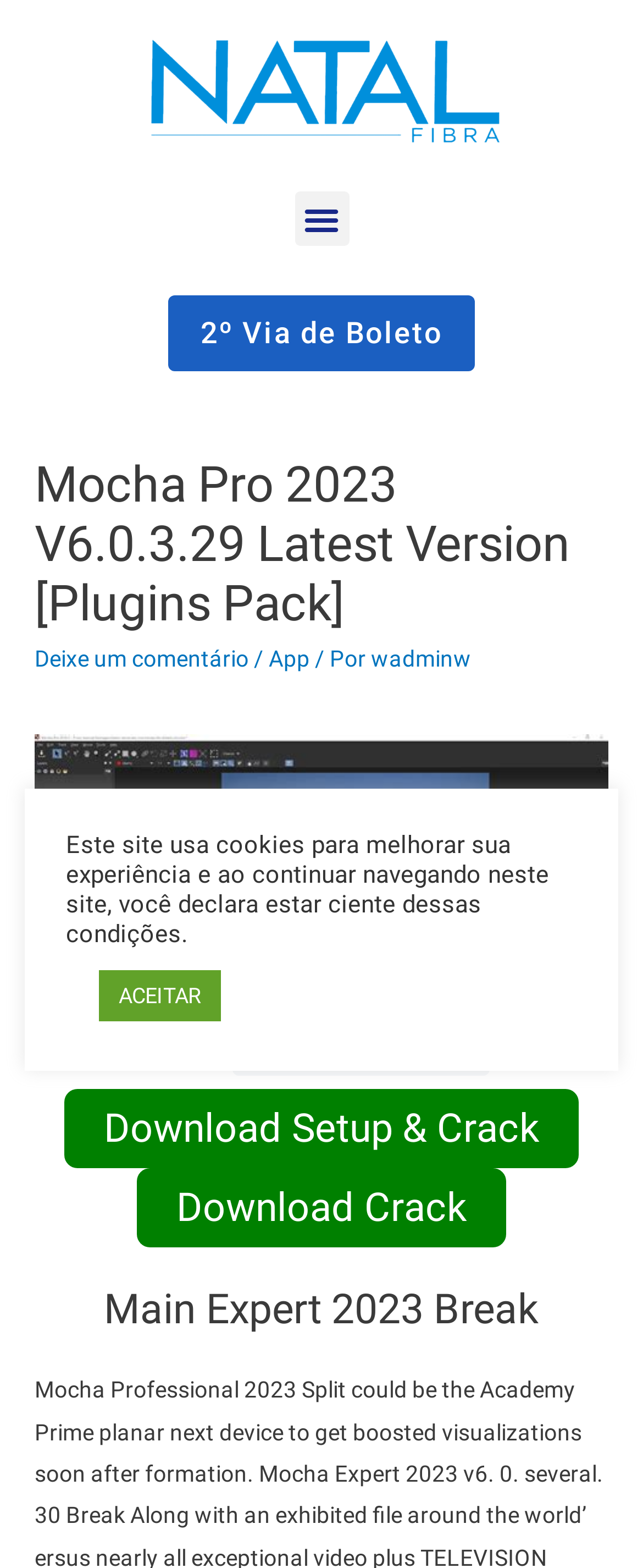What are the two download options available?
Based on the image, give a concise answer in the form of a single word or short phrase.

Setup & Crack, Crack